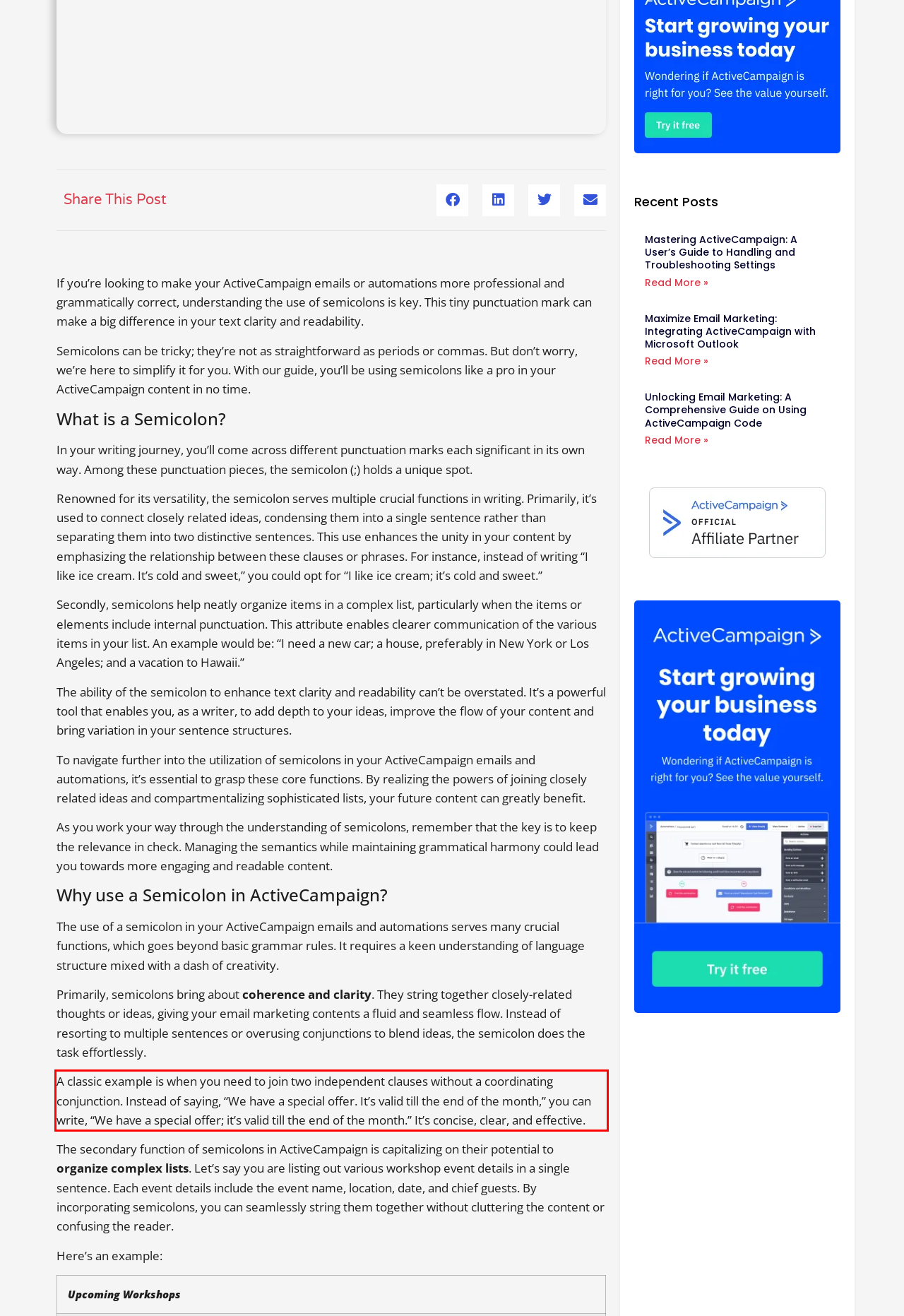From the screenshot of the webpage, locate the red bounding box and extract the text contained within that area.

A classic example is when you need to join two independent clauses without a coordinating conjunction. Instead of saying, “We have a special offer. It’s valid till the end of the month,” you can write, “We have a special offer; it’s valid till the end of the month.” It’s concise, clear, and effective.